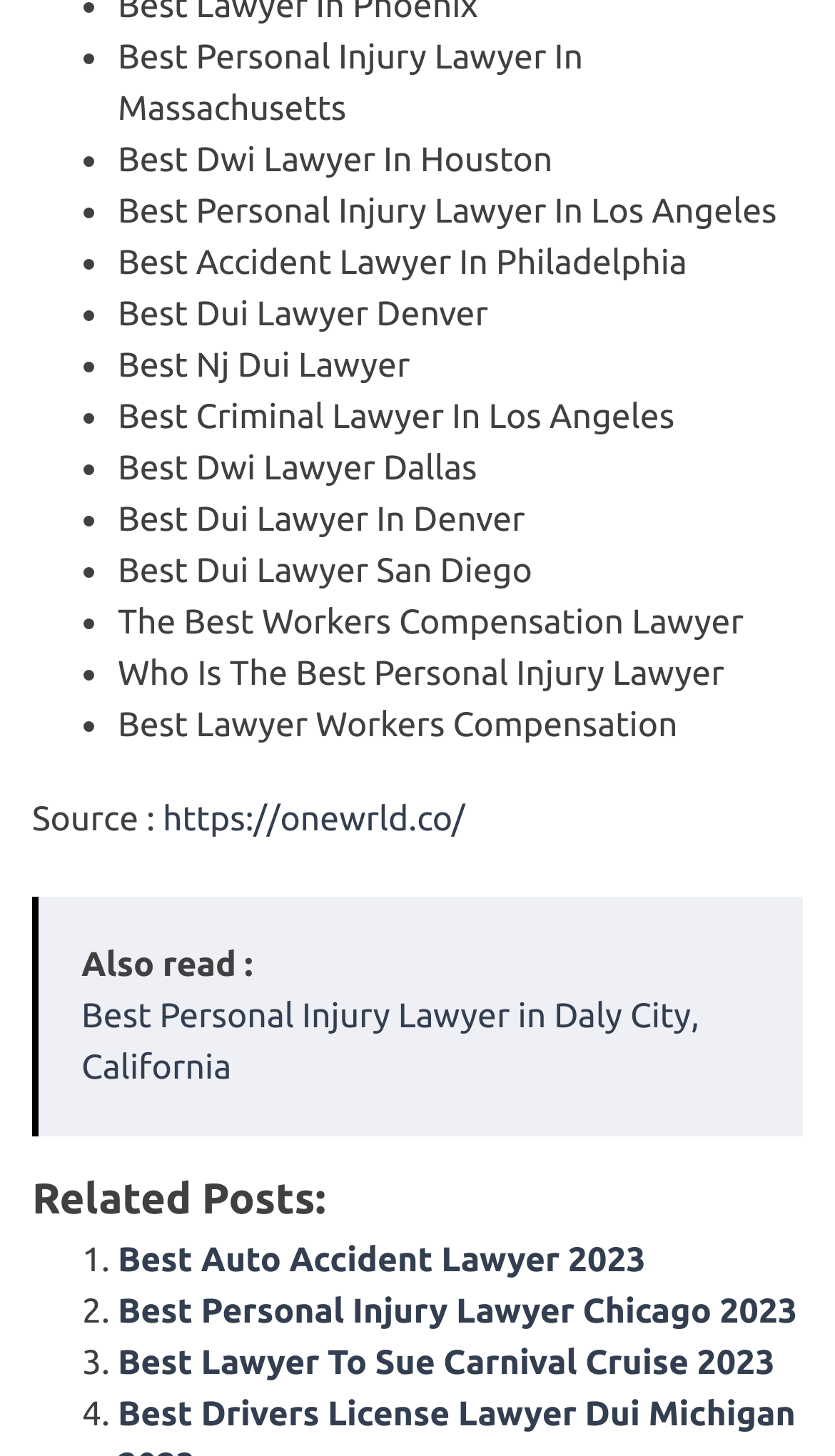Identify the bounding box coordinates for the UI element described as follows: "https://onewrld.co/". Ensure the coordinates are four float numbers between 0 and 1, formatted as [left, top, right, bottom].

[0.195, 0.222, 0.557, 0.249]